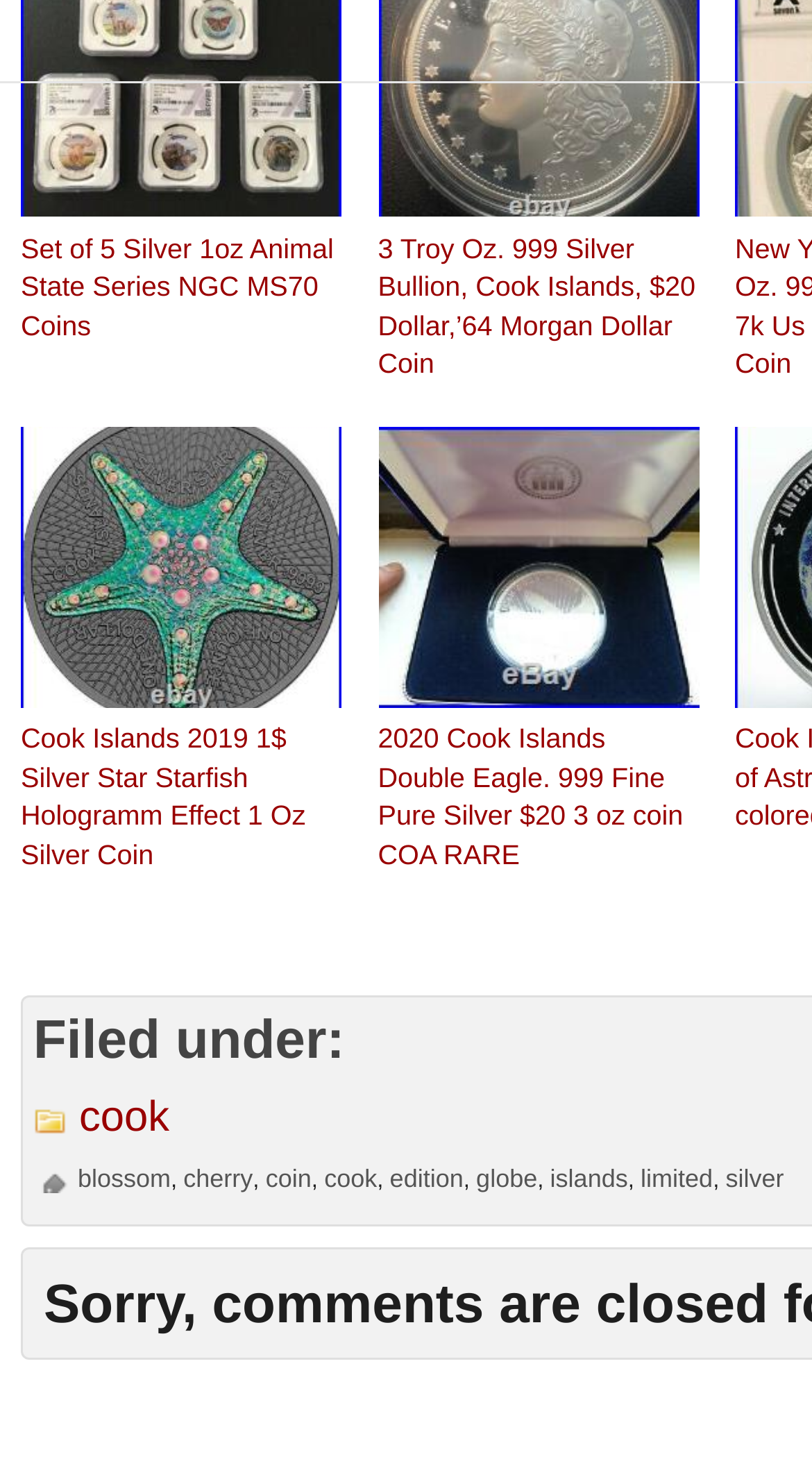Can you find the bounding box coordinates for the element to click on to achieve the instruction: "Click on the link to Cook Islands 2019 1$ Silver Star Starfish Hologramm Effect 1 Oz Silver Coin"?

[0.026, 0.292, 0.421, 0.599]